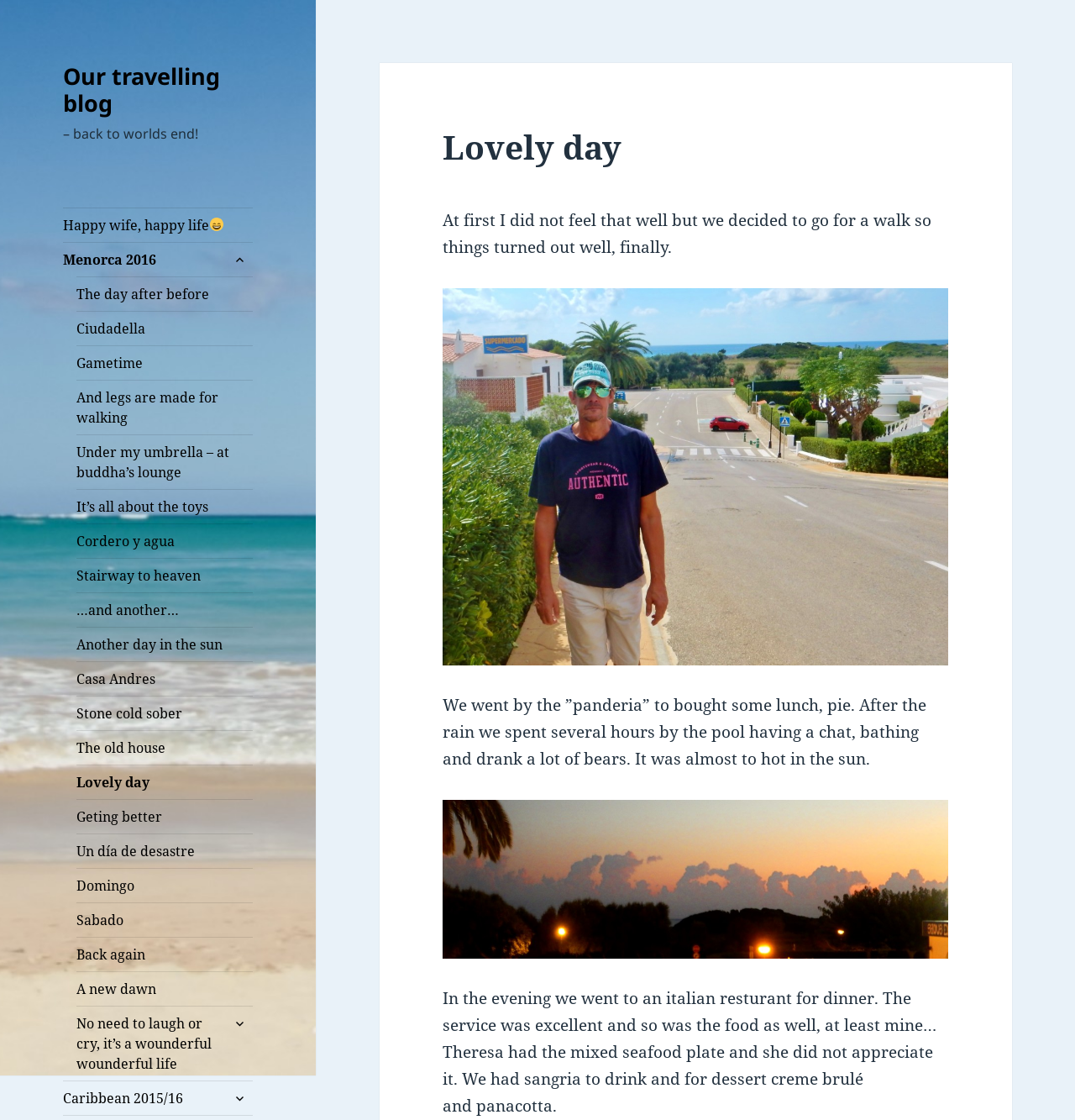What was bought at the 'panderia'?
Refer to the image and provide a detailed answer to the question.

The question asks for what was bought at the 'panderia'. By reading the text, we find that 'We went by the ”panderia” to bought some lunch, pie.' The items bought are lunch and pie.